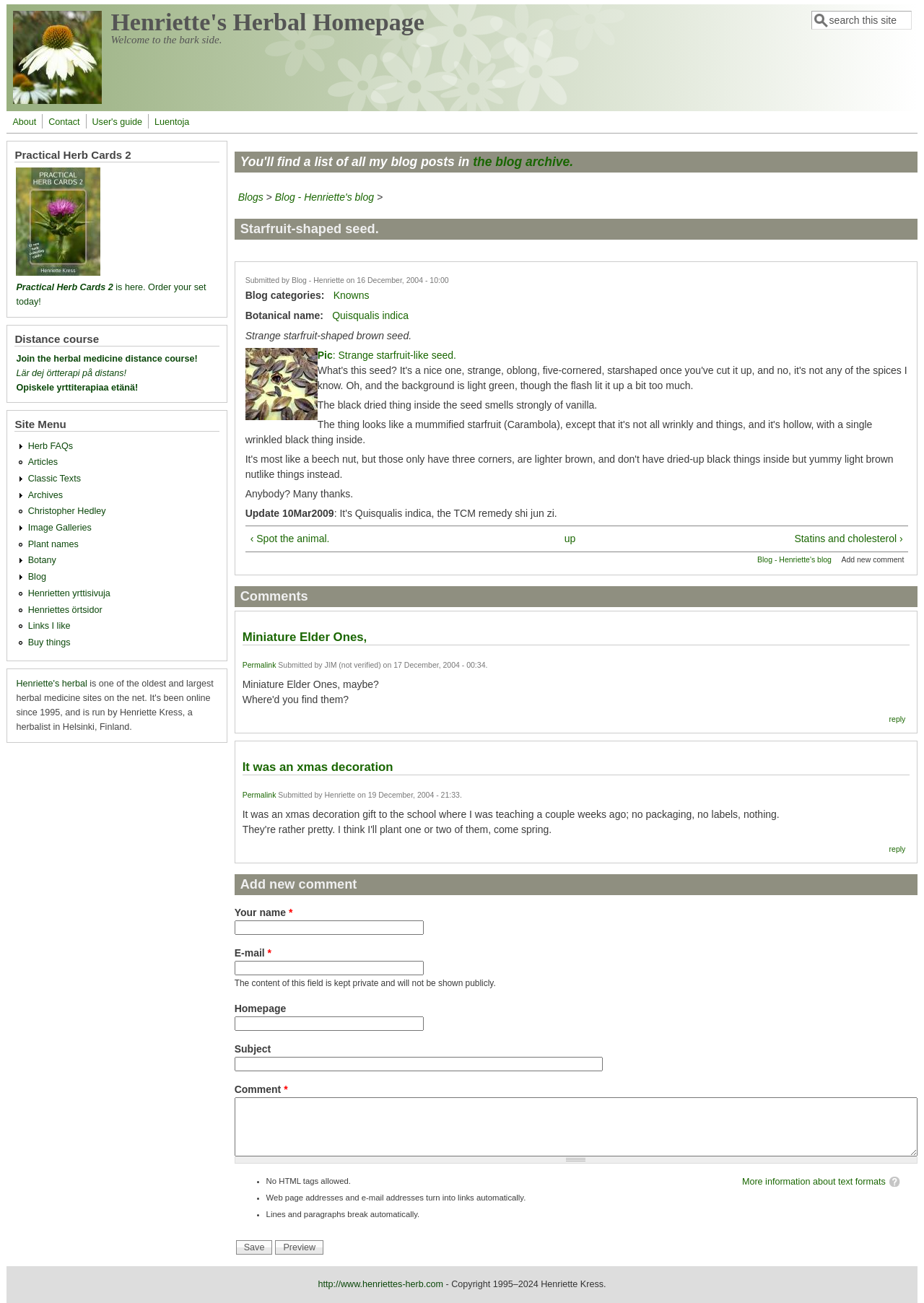Locate the bounding box coordinates of the segment that needs to be clicked to meet this instruction: "Add a new comment".

[0.91, 0.426, 0.978, 0.433]